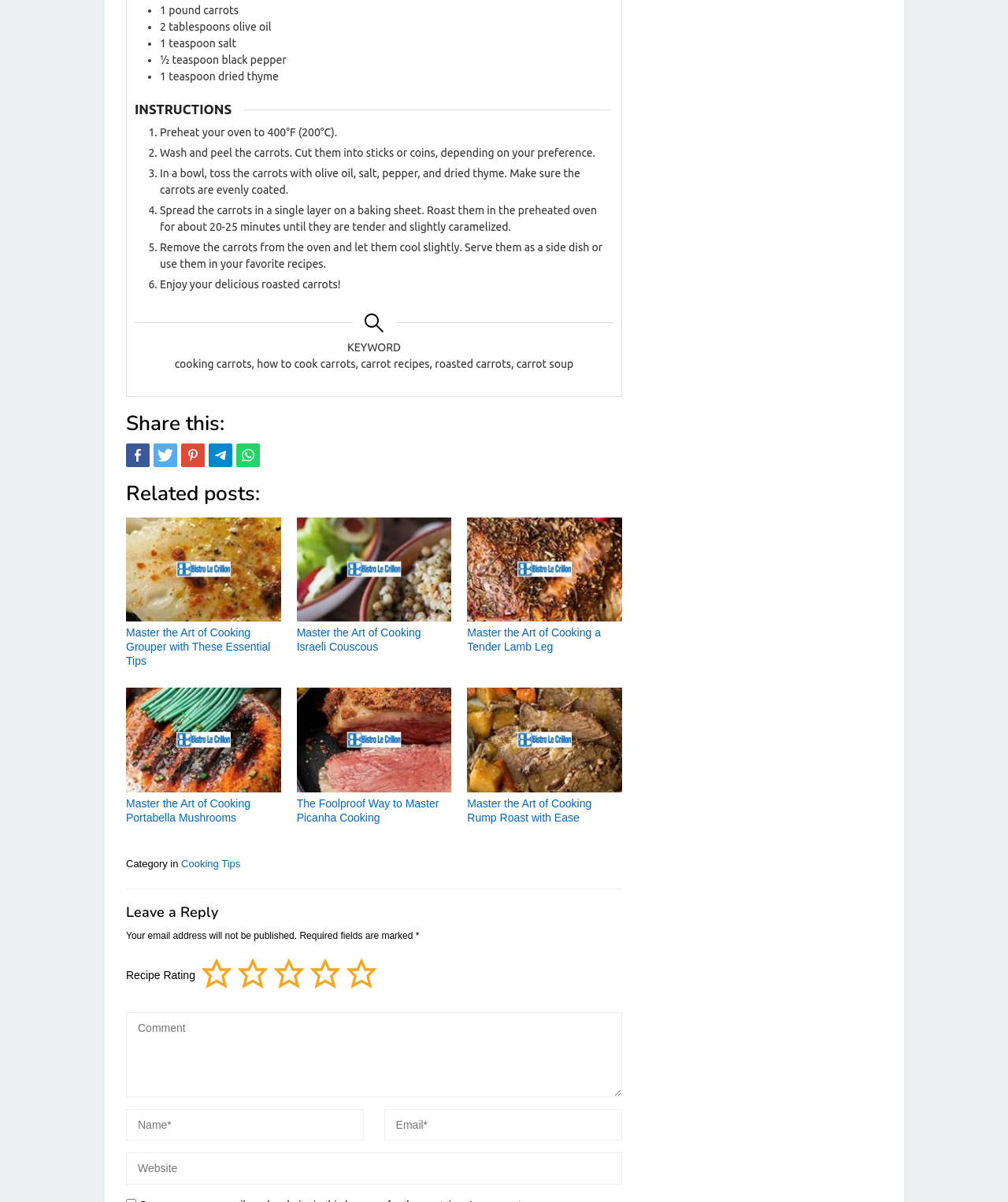From the webpage screenshot, predict the bounding box coordinates (top-left x, top-left y, bottom-right x, bottom-right y) for the UI element described here: name="author" placeholder="Name*"

[0.125, 0.923, 0.361, 0.949]